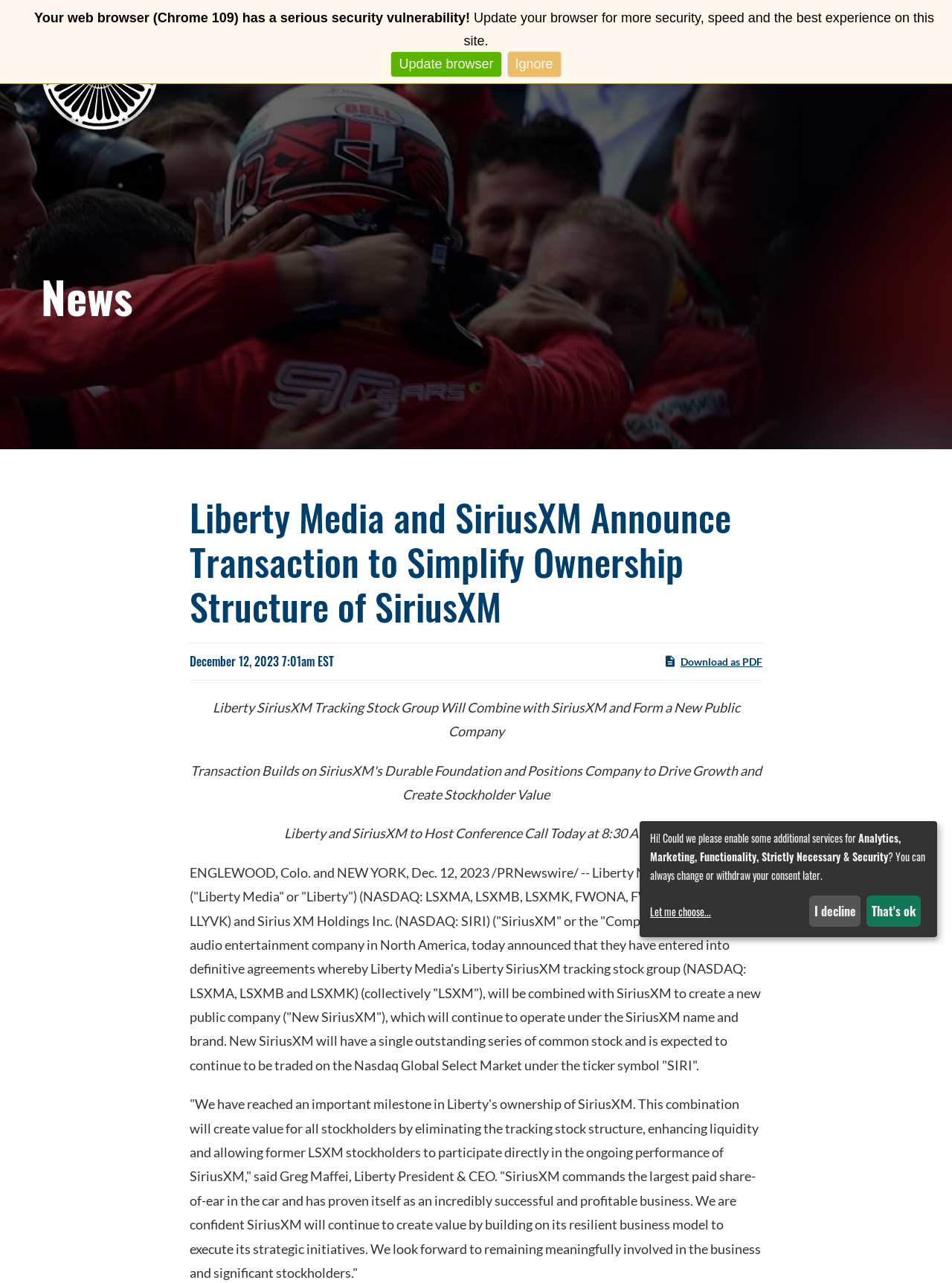Identify and provide the bounding box coordinates of the UI element described: "News". The coordinates should be formatted as [left, top, right, bottom], with each number being a float between 0 and 1.

[0.346, 0.027, 0.391, 0.052]